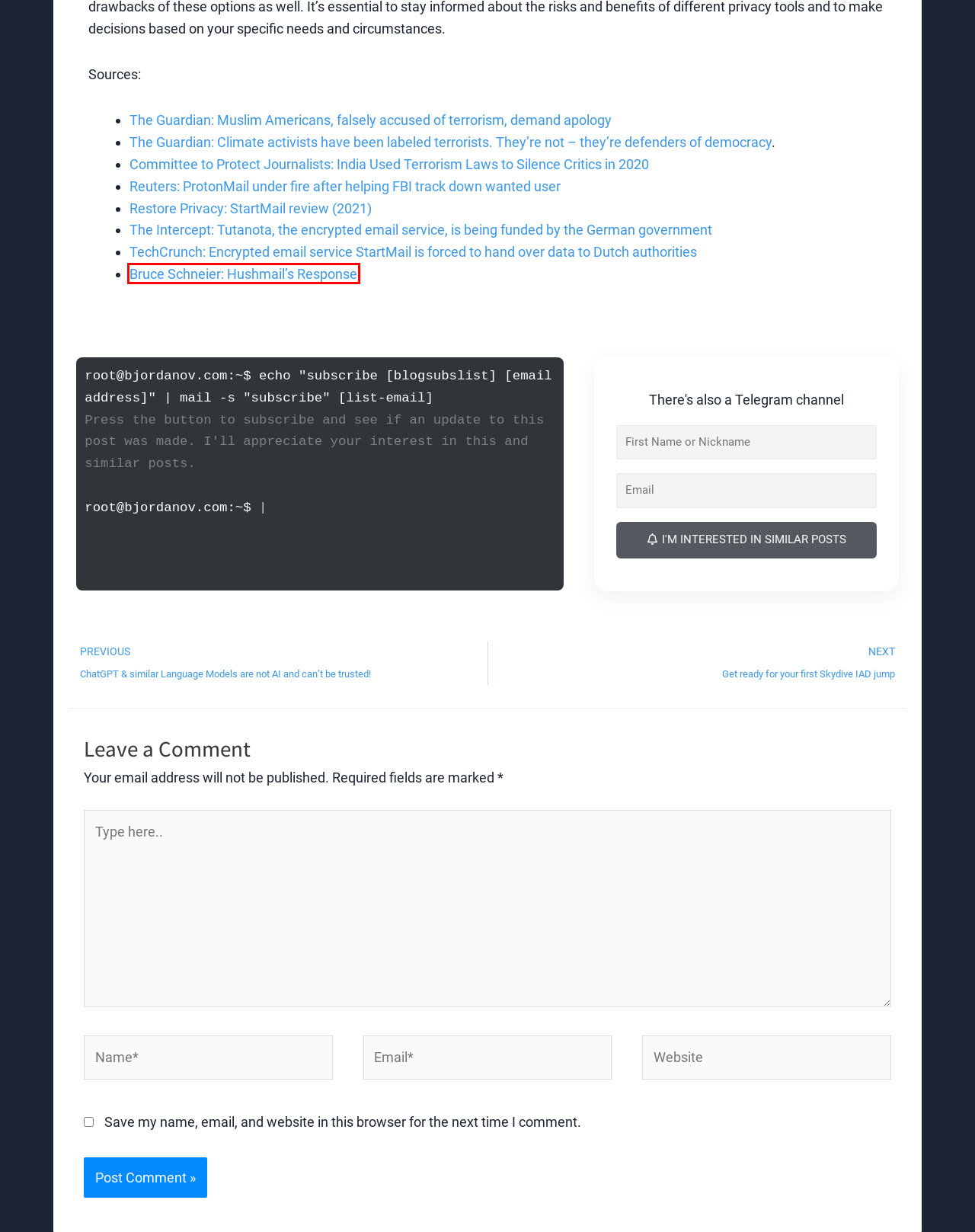You have a screenshot of a webpage with an element surrounded by a red bounding box. Choose the webpage description that best describes the new page after clicking the element inside the red bounding box. Here are the candidates:
A. 19.04.2023 - B.Jordanov Blog
B. Hushmail Turns Data Over to Government - Schneier on Security
C. 5 Reasons GPT4 + Similar Language Models are not AI & Can't be trusted
D. Services
E. Portfolio
F. About me
G. Get ready for your first Skydive IAD jump
H. Yahoo

B